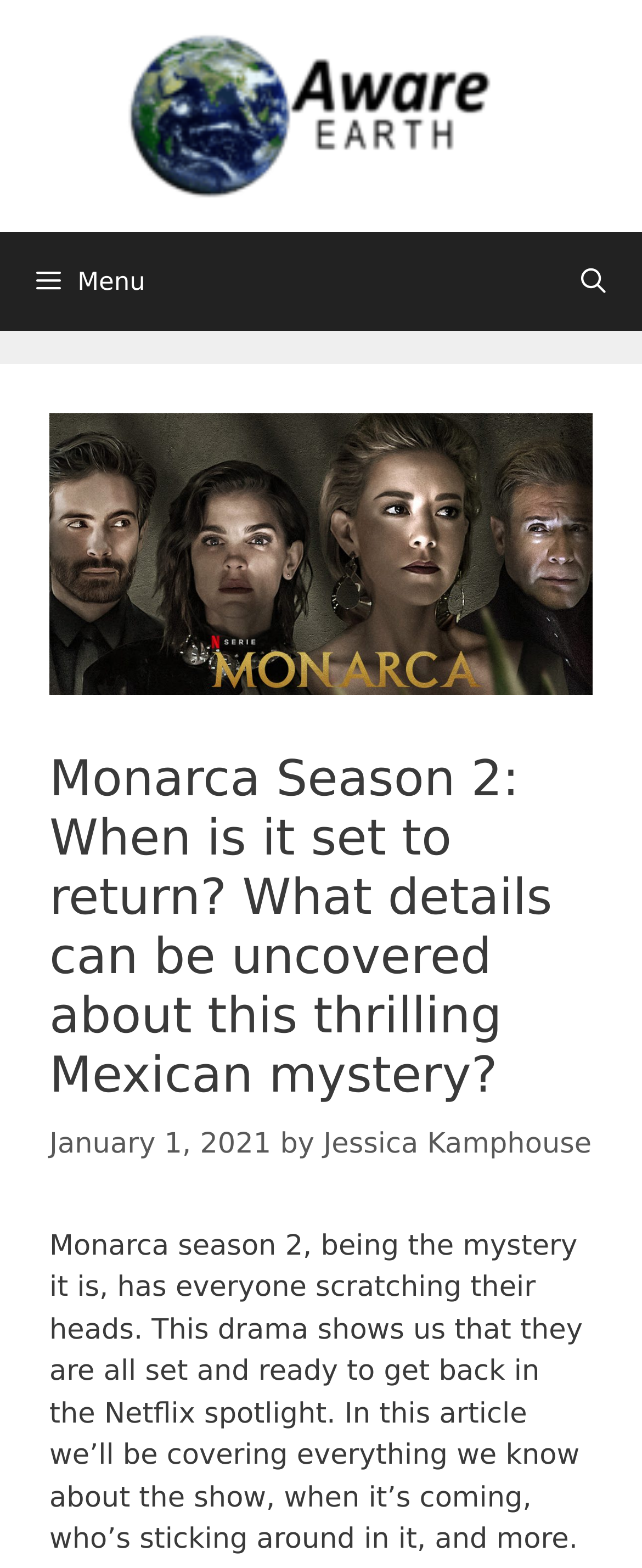Describe all the key features and sections of the webpage thoroughly.

The webpage is about Monarca Season 2, a Mexican mystery drama. At the top, there is a banner with the site's name, "AwareEarth", accompanied by an image of the same name. Below the banner, a navigation menu is located, featuring a search bar and a menu button with an icon.

The main content area is dominated by a large image related to Monarca Season 2, taking up most of the width. Above the image, there is a header section with a heading that reads "Monarca Season 2: When is it set to return? What details can be uncovered about this thrilling Mexican mystery?".

Below the heading, there is a time stamp indicating the publication date, "January 1, 2021", followed by the author's name, "Jessica Kamphouse". The main article text begins below, summarizing the show's premise and promising to cover everything known about the show, its release date, and its cast.

There are a total of 2 images on the page, one being the AwareEarth logo and the other related to Monarca Season 2. The page also features 3 links: one to the site's homepage, one to the search bar, and one to the author's profile.